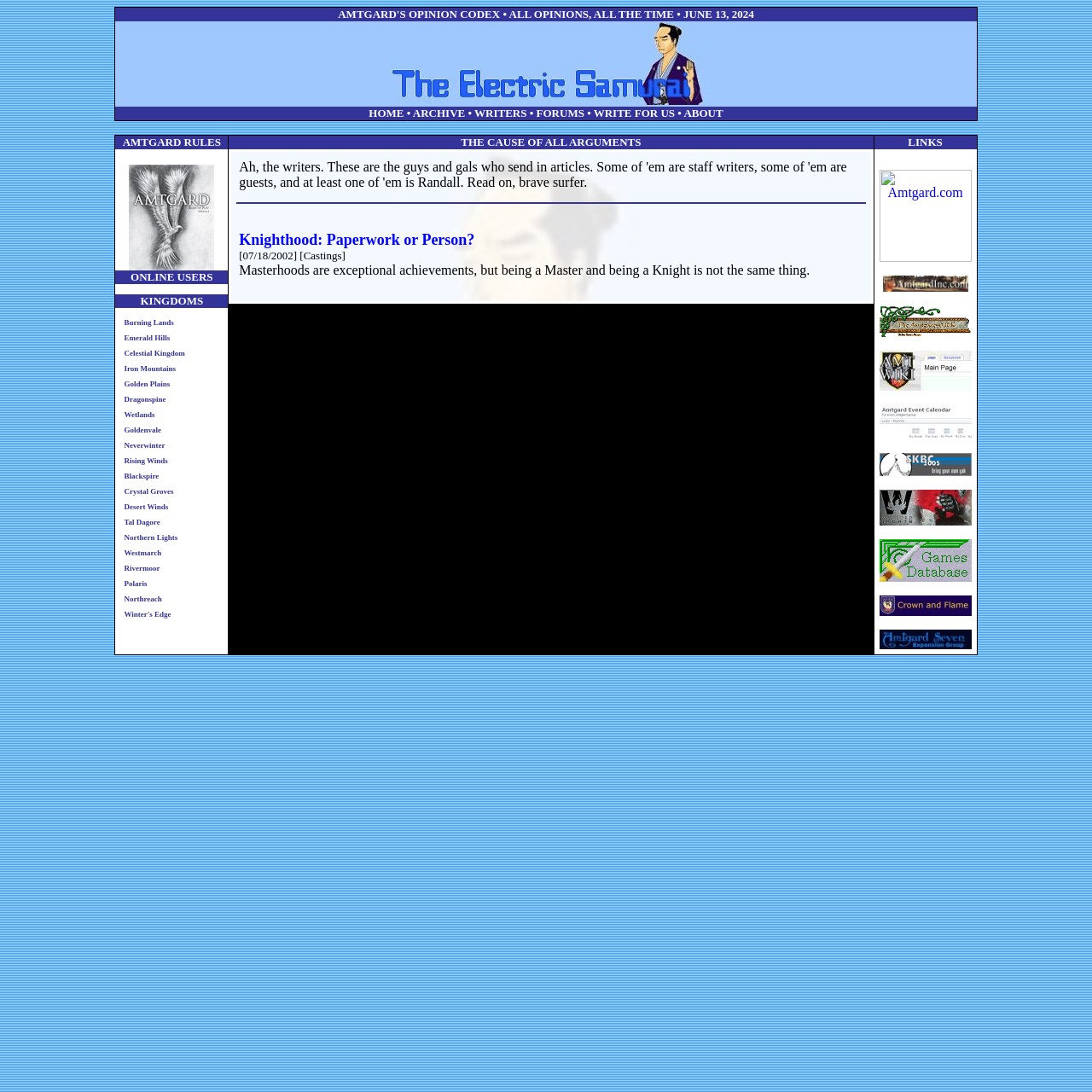What are the kingdoms listed in the sidebar?
Provide a well-explained and detailed answer to the question.

The kingdoms are obtained from the links in the sidebar, which are 'Burning Lands', 'Emerald Hills', ..., 'Winter's Edge'.